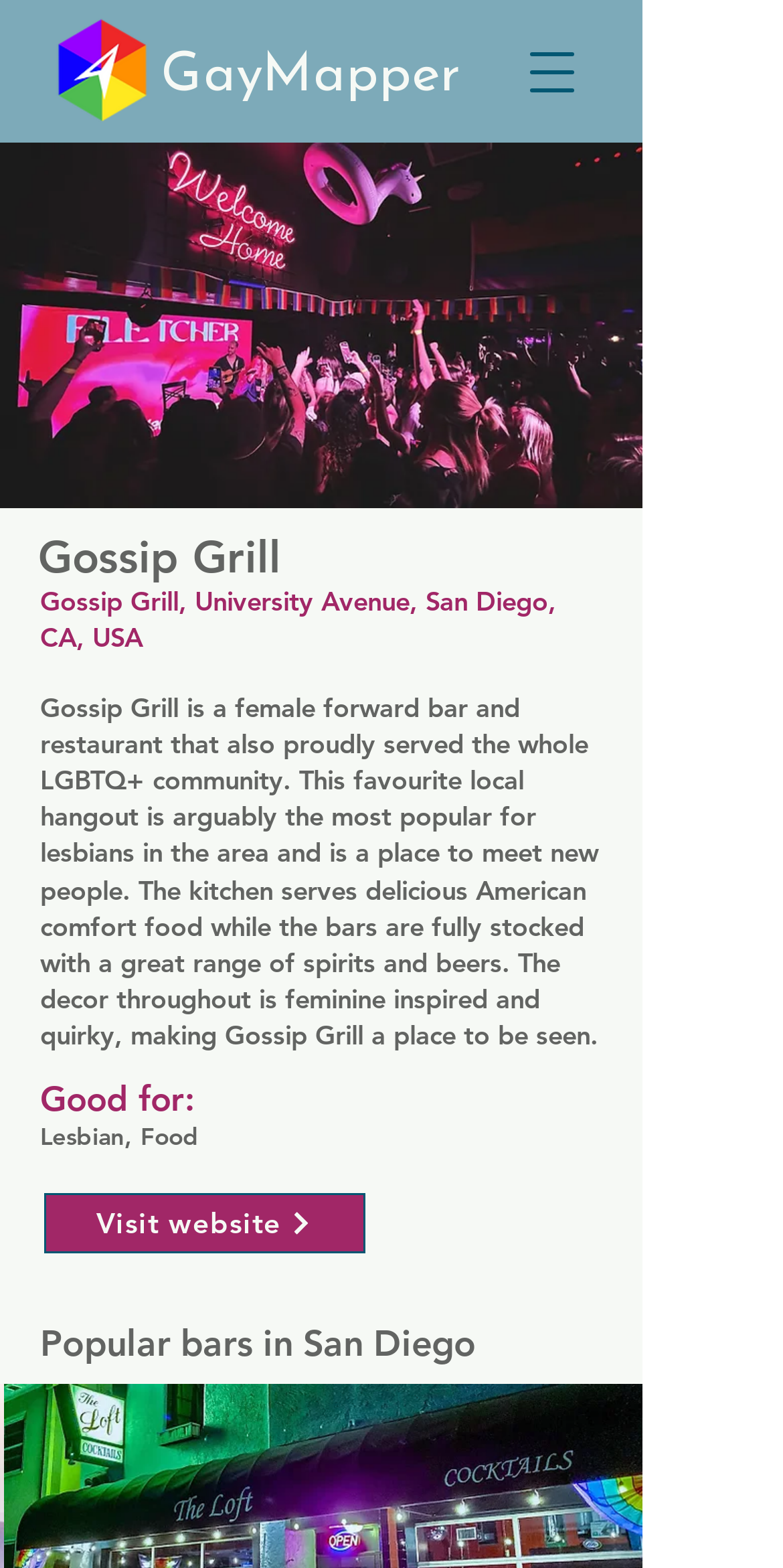Answer the question with a brief word or phrase:
What type of bar is Gossip Grill?

Female forward bar